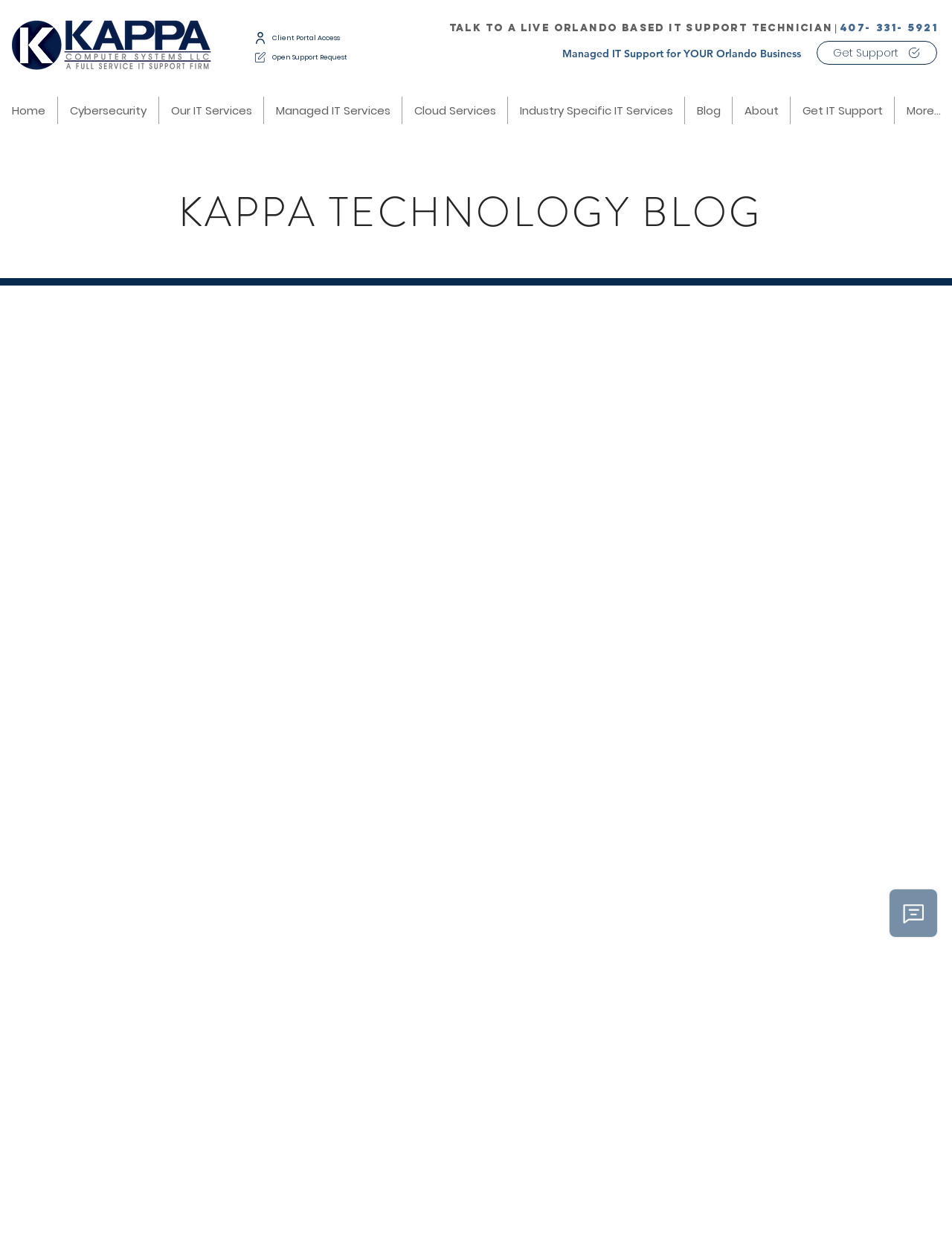Carefully examine the image and provide an in-depth answer to the question: What type of services does Kappa offer?

Kappa offers managed IT support services, which is evident from the link 'Managed IT Support for YOUR Orlando Business' and the image with the text 'Kappa Managed IT Support in Orlando Florida, Managed IT Support for Business, IT Managed Service Orlando'.